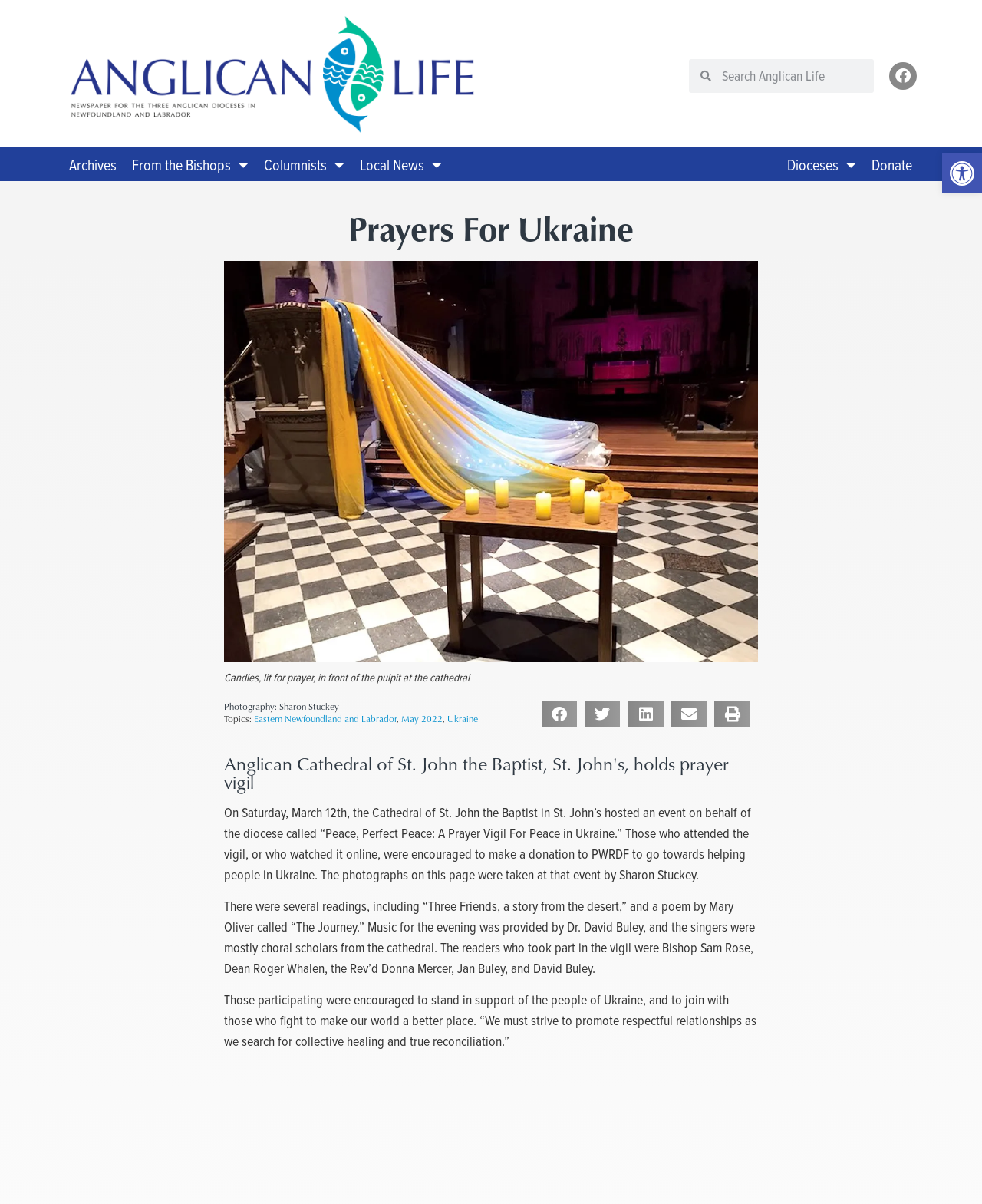Please identify the bounding box coordinates of the element that needs to be clicked to execute the following command: "Share on facebook". Provide the bounding box using four float numbers between 0 and 1, formatted as [left, top, right, bottom].

[0.551, 0.582, 0.587, 0.604]